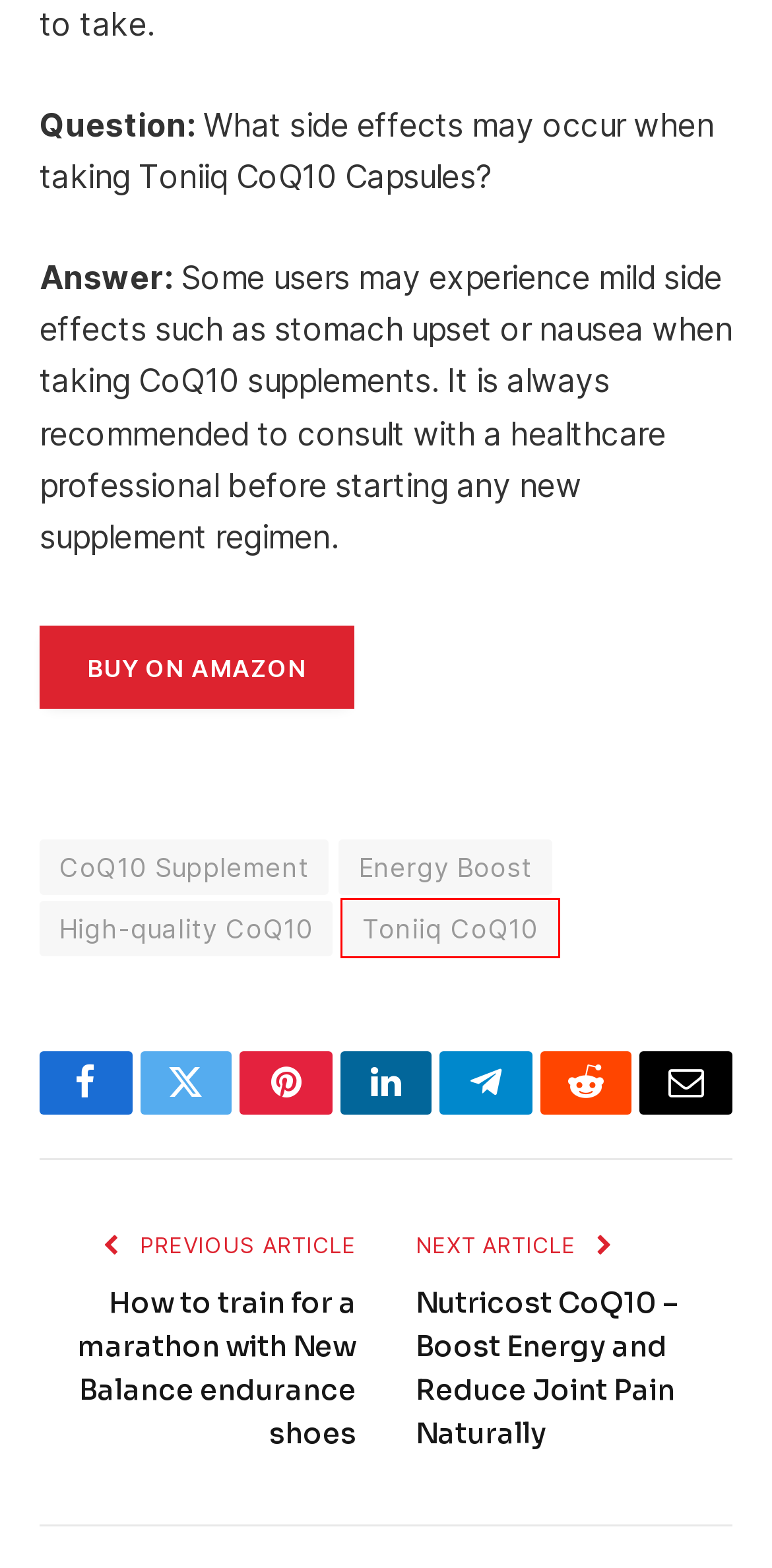You have a screenshot of a webpage with an element surrounded by a red bounding box. Choose the webpage description that best describes the new page after clicking the element inside the red bounding box. Here are the candidates:
A. Toniiq CoQ10 Archives - LifePlusRunning
B. Nutricost CoQ10 - Boost Energy and Reduce Joint Pain Naturally
C. CoQ10 Supplement Archives - LifePlusRunning
D. Calvin Shore, Author at LifePlusRunning
E. How to train for a marathon with New Balance endurance shoes
F. Wellness Archives - LifePlusRunning
G. Homepage - LifePlusRunning
H. Energy Boost Archives - LifePlusRunning

A